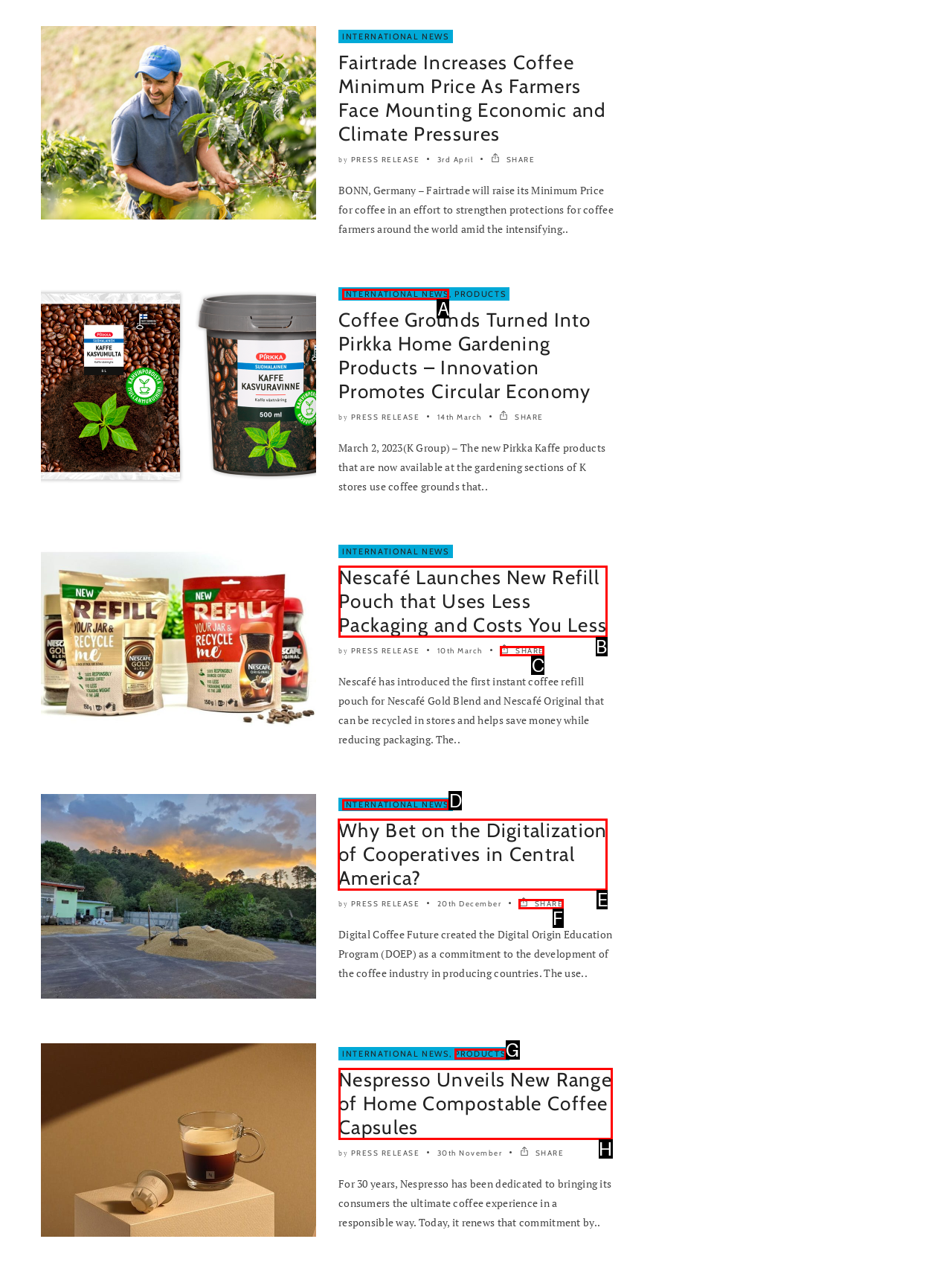Tell me which one HTML element I should click to complete this task: Click on the 'Why Bet on the Digitalization of Cooperatives in Central America?' link Answer with the option's letter from the given choices directly.

E